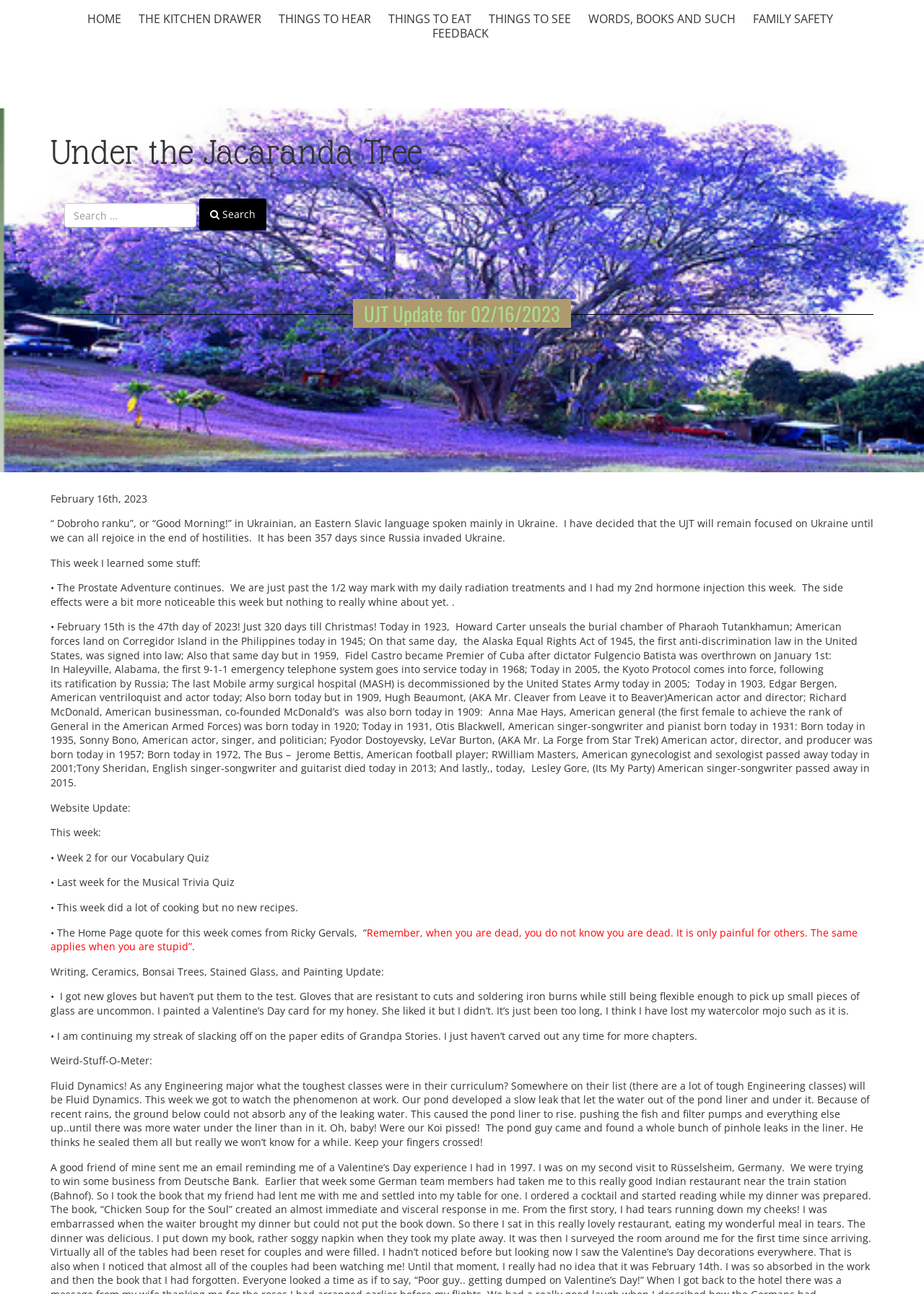Please locate the bounding box coordinates of the element's region that needs to be clicked to follow the instruction: "Learn about brand story". The bounding box coordinates should be provided as four float numbers between 0 and 1, i.e., [left, top, right, bottom].

None